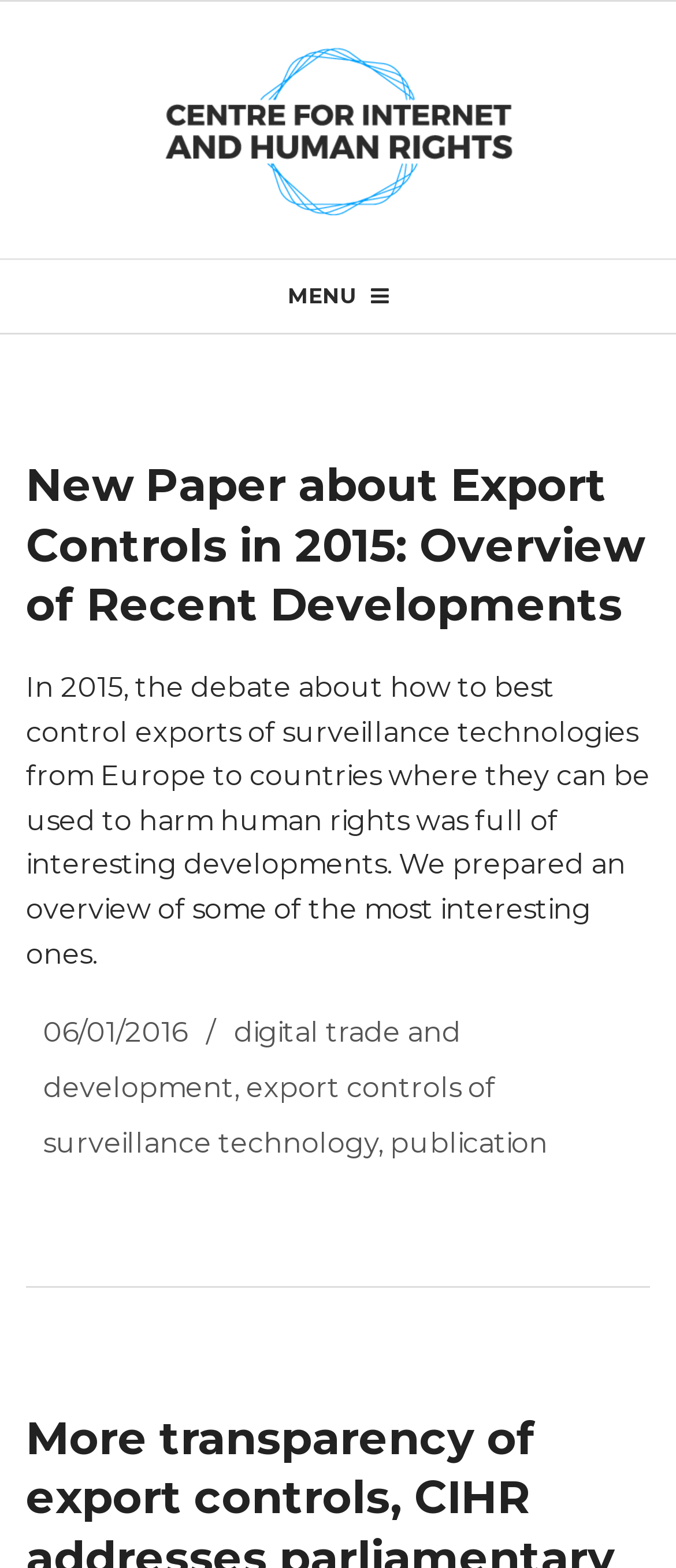How many sections are there in the webpage?
Based on the image, answer the question with a single word or brief phrase.

3